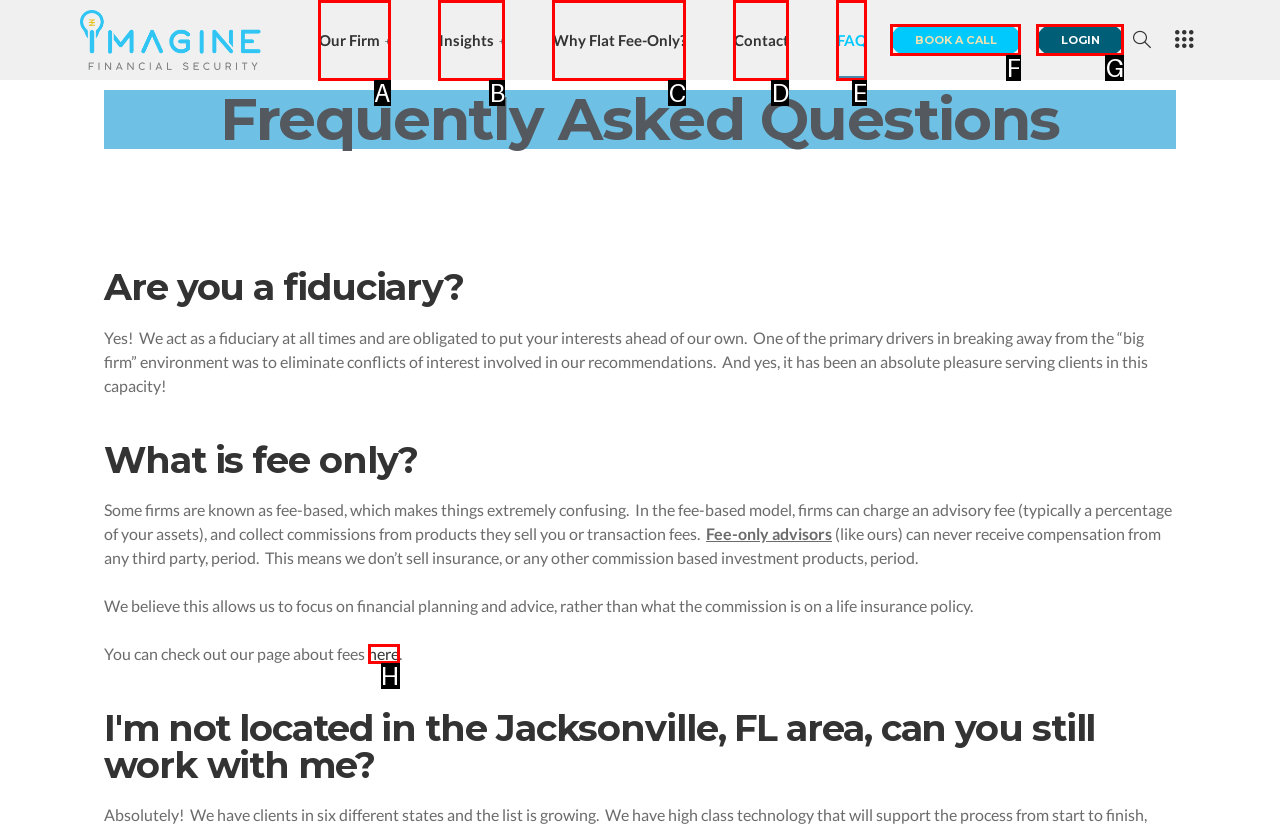Choose the letter of the UI element necessary for this task: Click the 'Our Firm +' link
Answer with the correct letter.

A